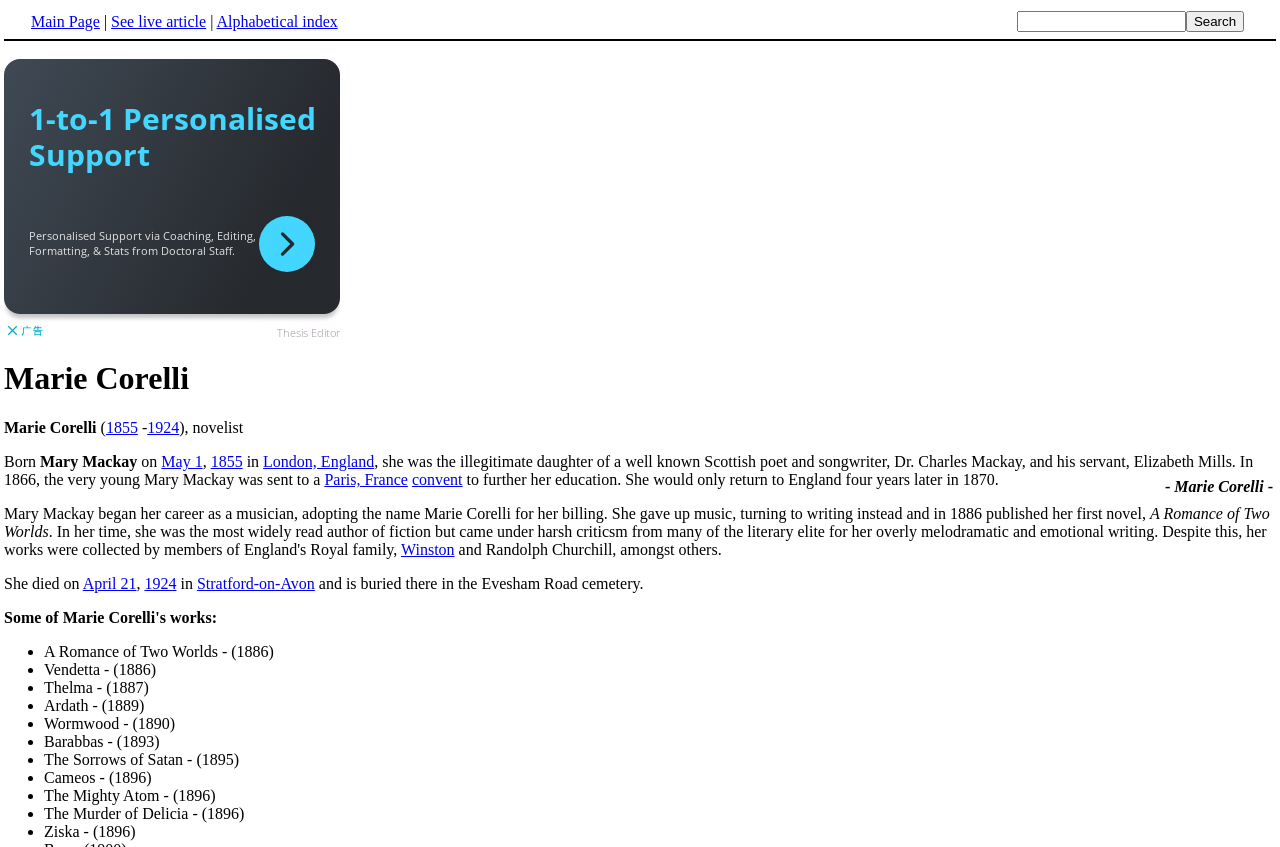Please identify the bounding box coordinates of the element's region that I should click in order to complete the following instruction: "Search for something". The bounding box coordinates consist of four float numbers between 0 and 1, i.e., [left, top, right, bottom].

[0.794, 0.013, 0.926, 0.038]